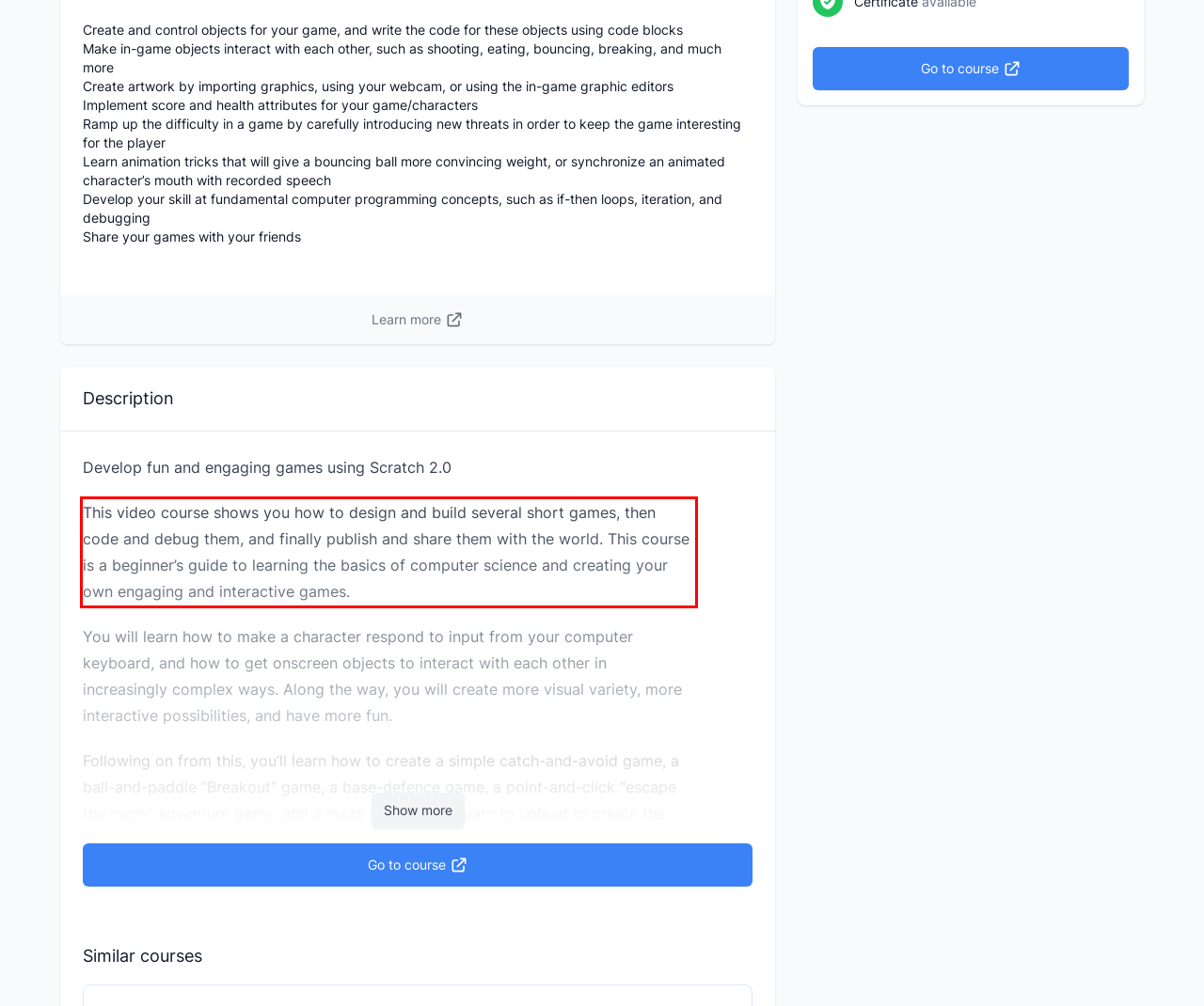Using the provided screenshot of a webpage, recognize and generate the text found within the red rectangle bounding box.

This video course shows you how to design and build several short games, then code and debug them, and finally publish and share them with the world. This course is a beginner’s guide to learning the basics of computer science and creating your own engaging and interactive games.